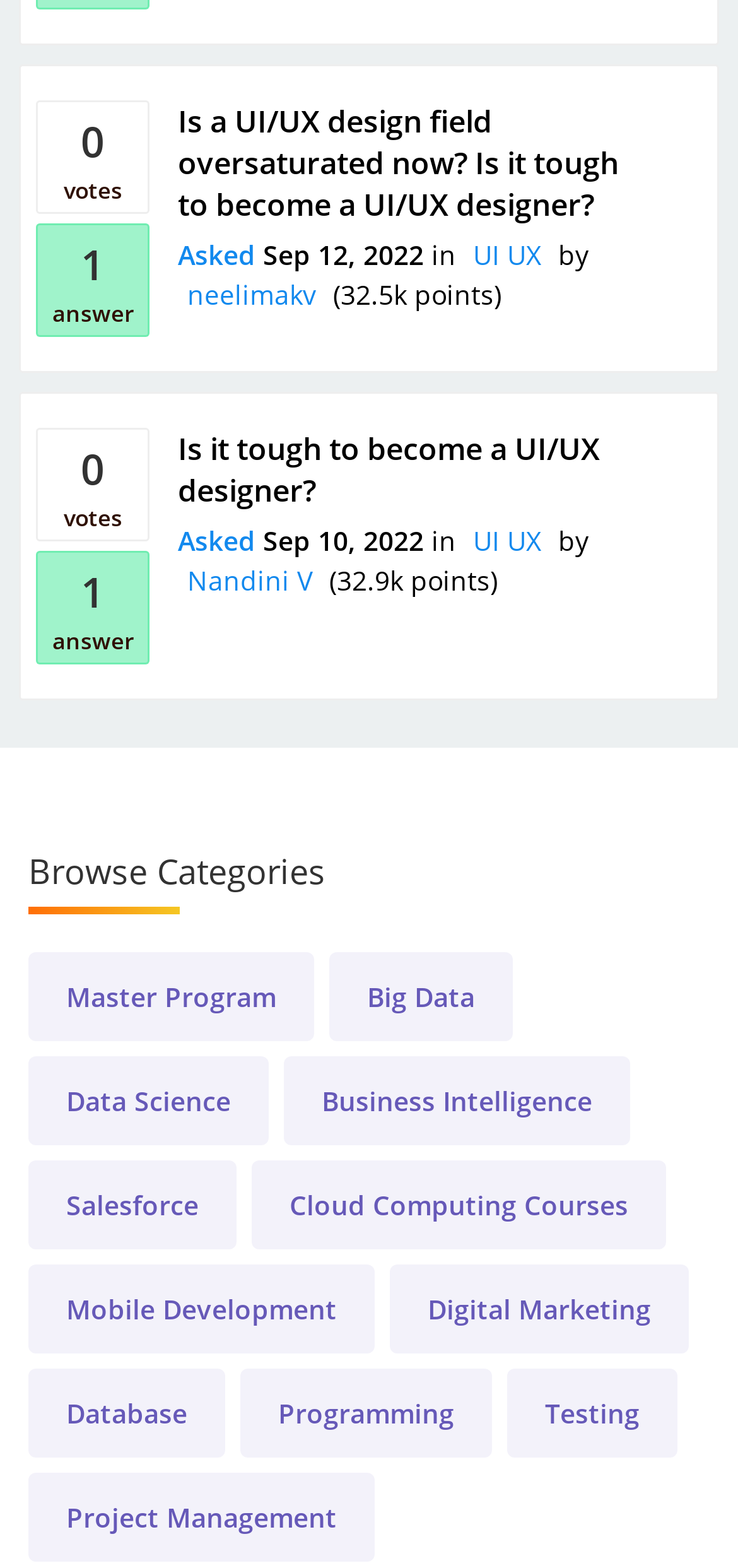Please specify the bounding box coordinates for the clickable region that will help you carry out the instruction: "Click on the question 'Is a UI/UX design field oversaturated now? Is it tough to become a UI/UX designer?'".

[0.241, 0.064, 0.838, 0.144]